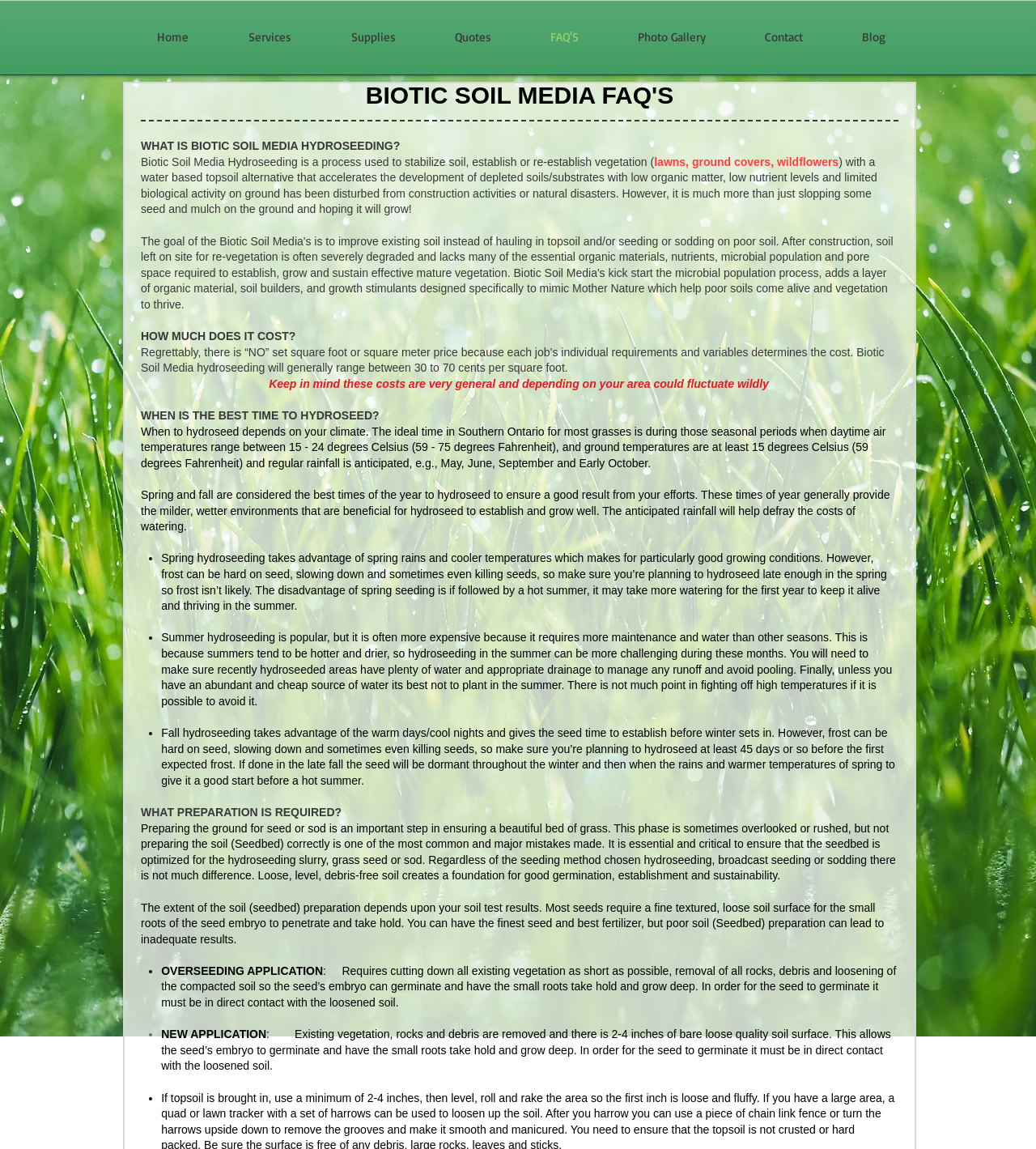Respond to the question below with a concise word or phrase:
How much does Biotic Soil Media Hydroseeding cost?

30 to 70 cents per square foot